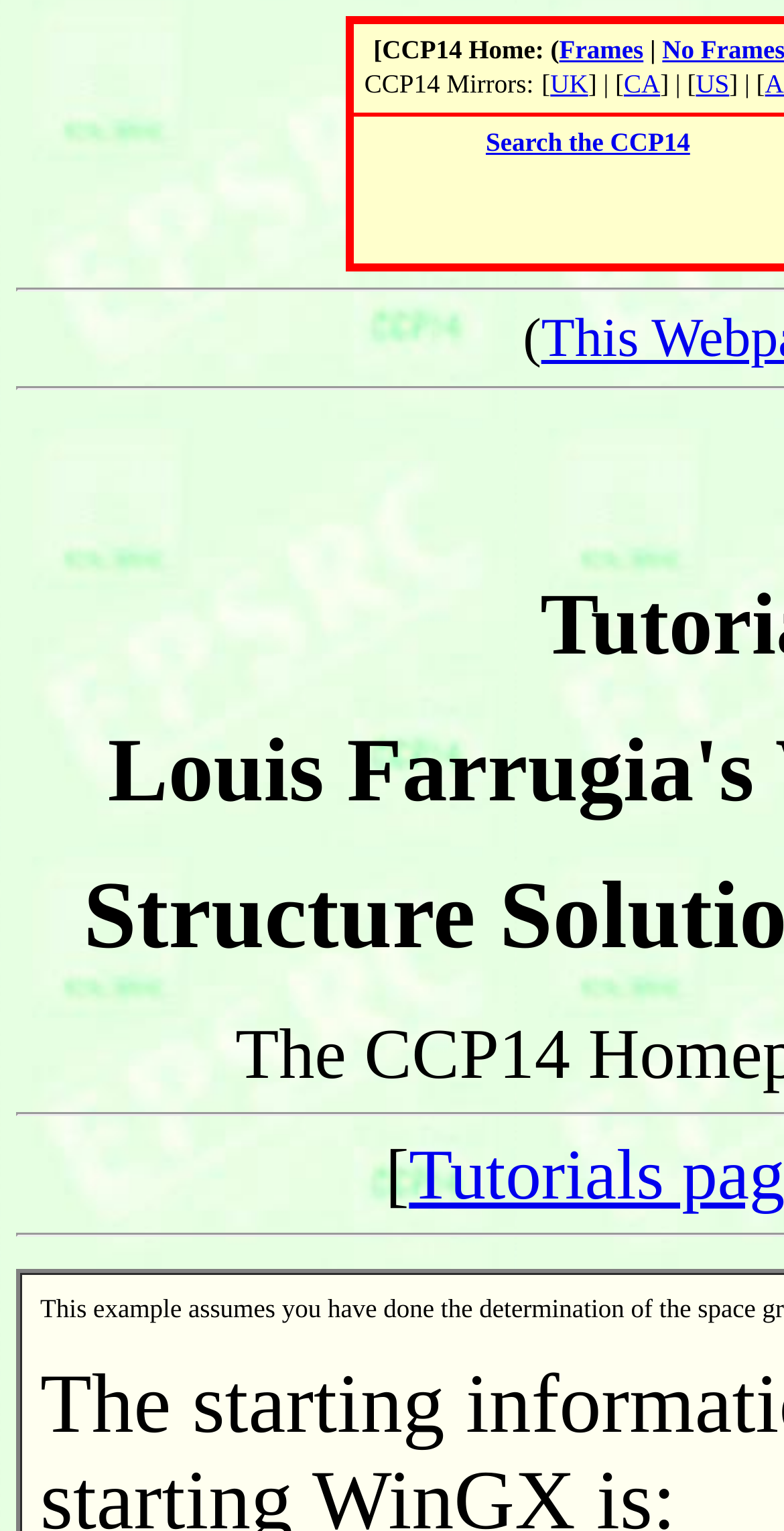Provide a brief response to the question below using one word or phrase:
What is the position of the 'Frames' link?

Top-right